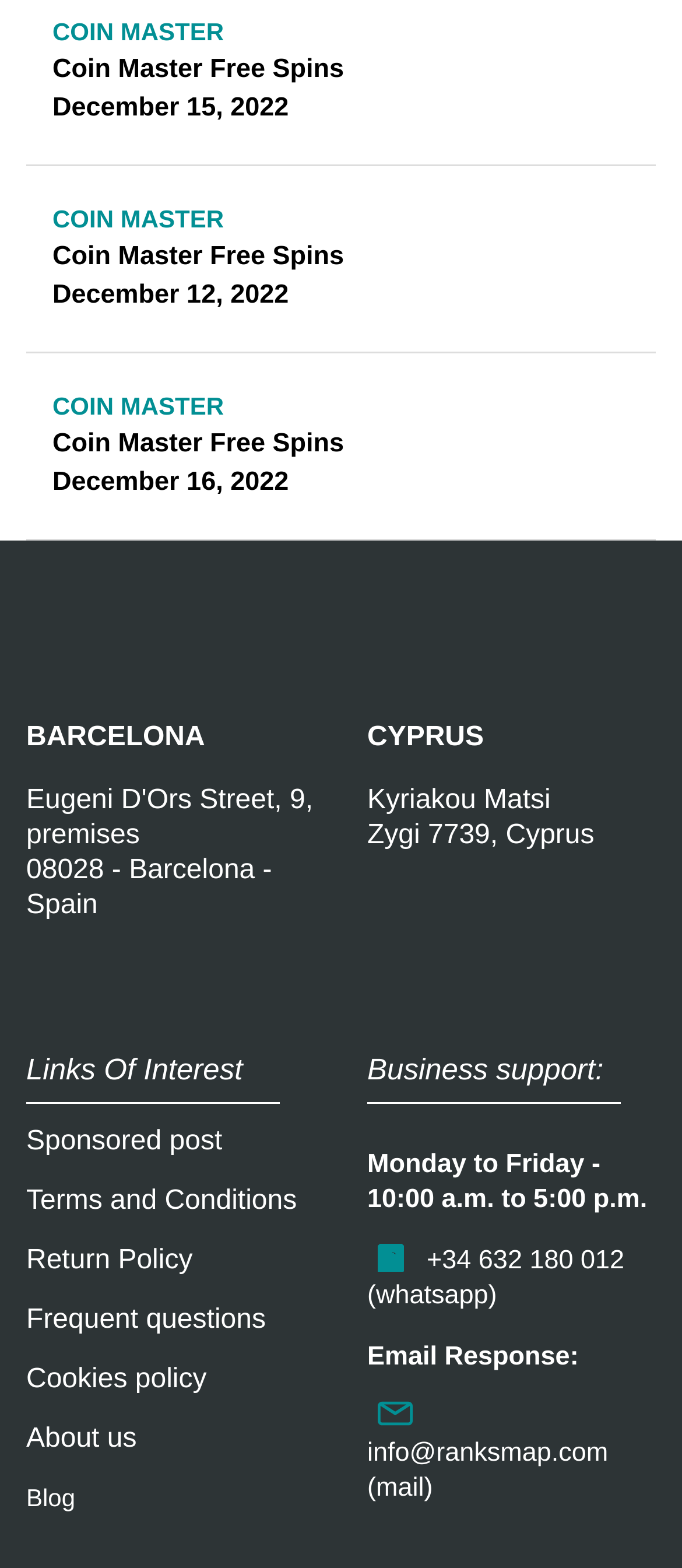How many links are there under 'Links Of Interest'?
Could you give a comprehensive explanation in response to this question?

There are 6 links under 'Links Of Interest' which are 'Sponsored post', 'Terms and Conditions', 'Return Policy', 'Frequent questions', 'Cookies policy', and 'About us'.